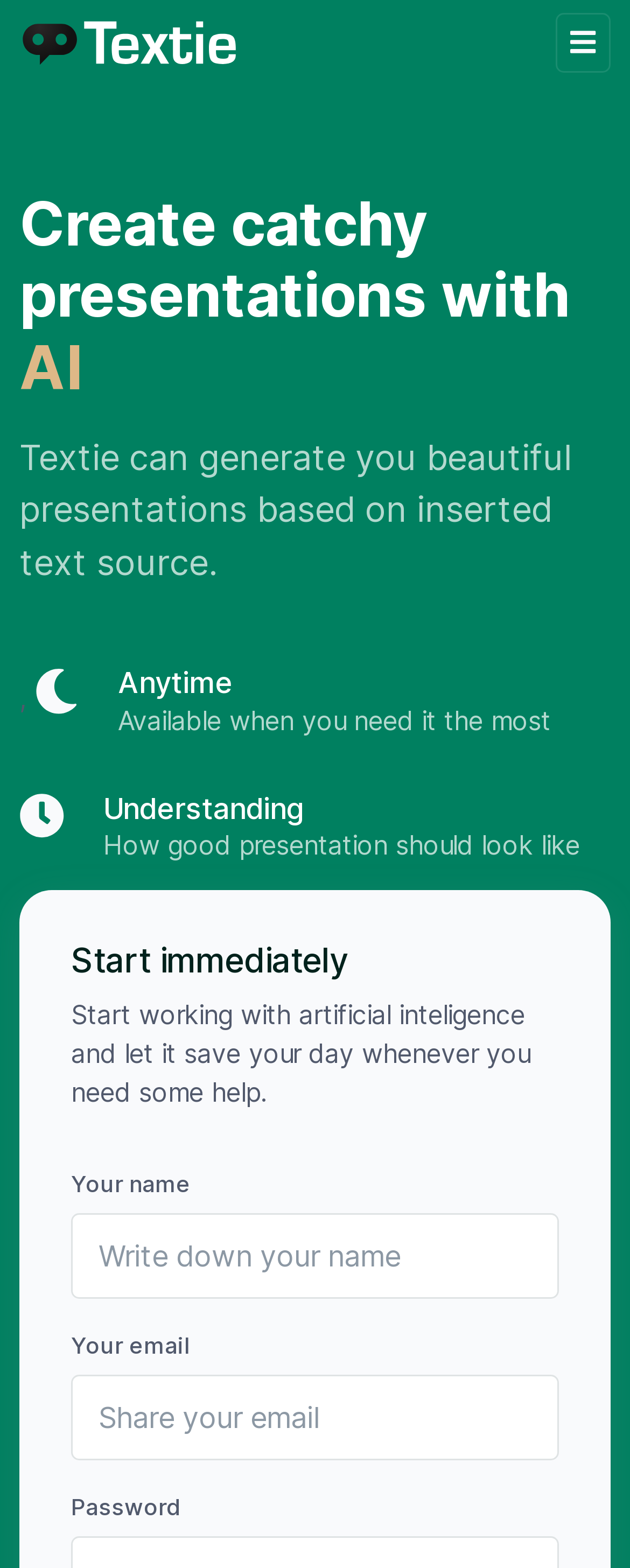What is the purpose of Textie AI? Look at the image and give a one-word or short phrase answer.

Create presentations